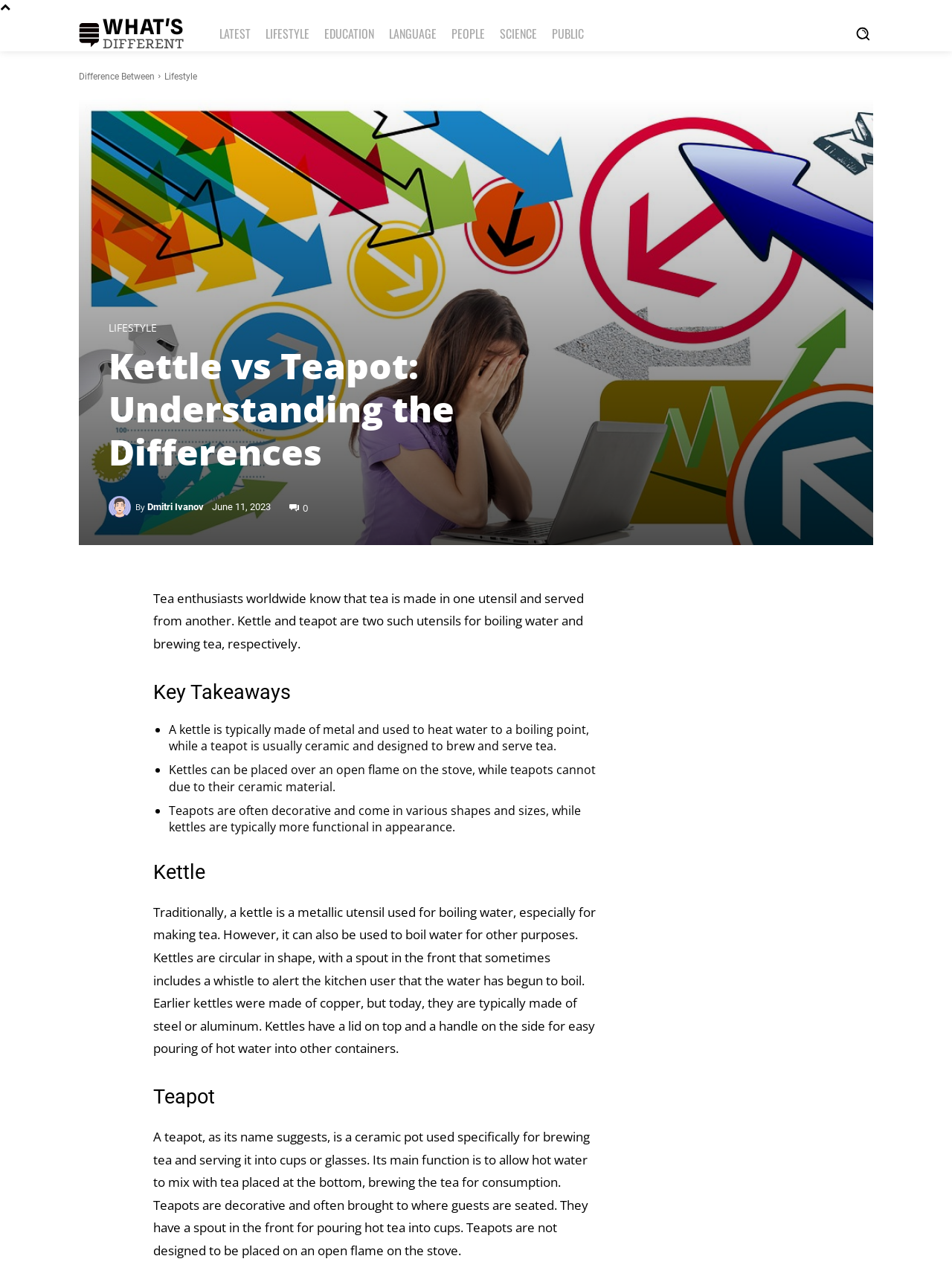What is the primary function of a kettle?
Deliver a detailed and extensive answer to the question.

According to the webpage, a kettle is typically made of metal and used to heat water to a boiling point, which is its primary function.